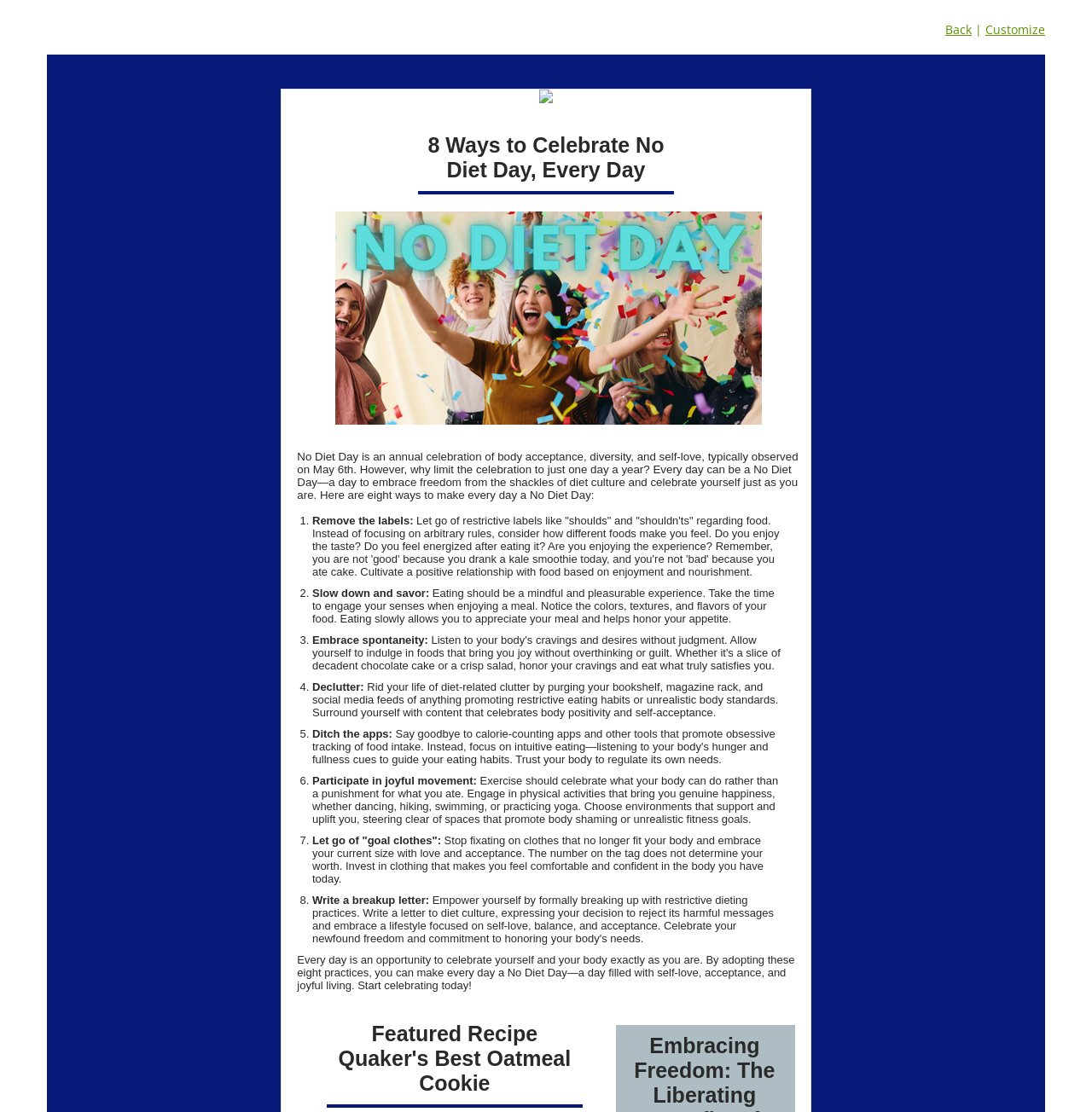What is the tone of the article?
Please provide a comprehensive answer to the question based on the webpage screenshot.

The tone of the article is positive and uplifting, encouraging readers to embrace their bodies and celebrate their individuality, rather than focusing on restrictive dieting or unrealistic beauty standards.